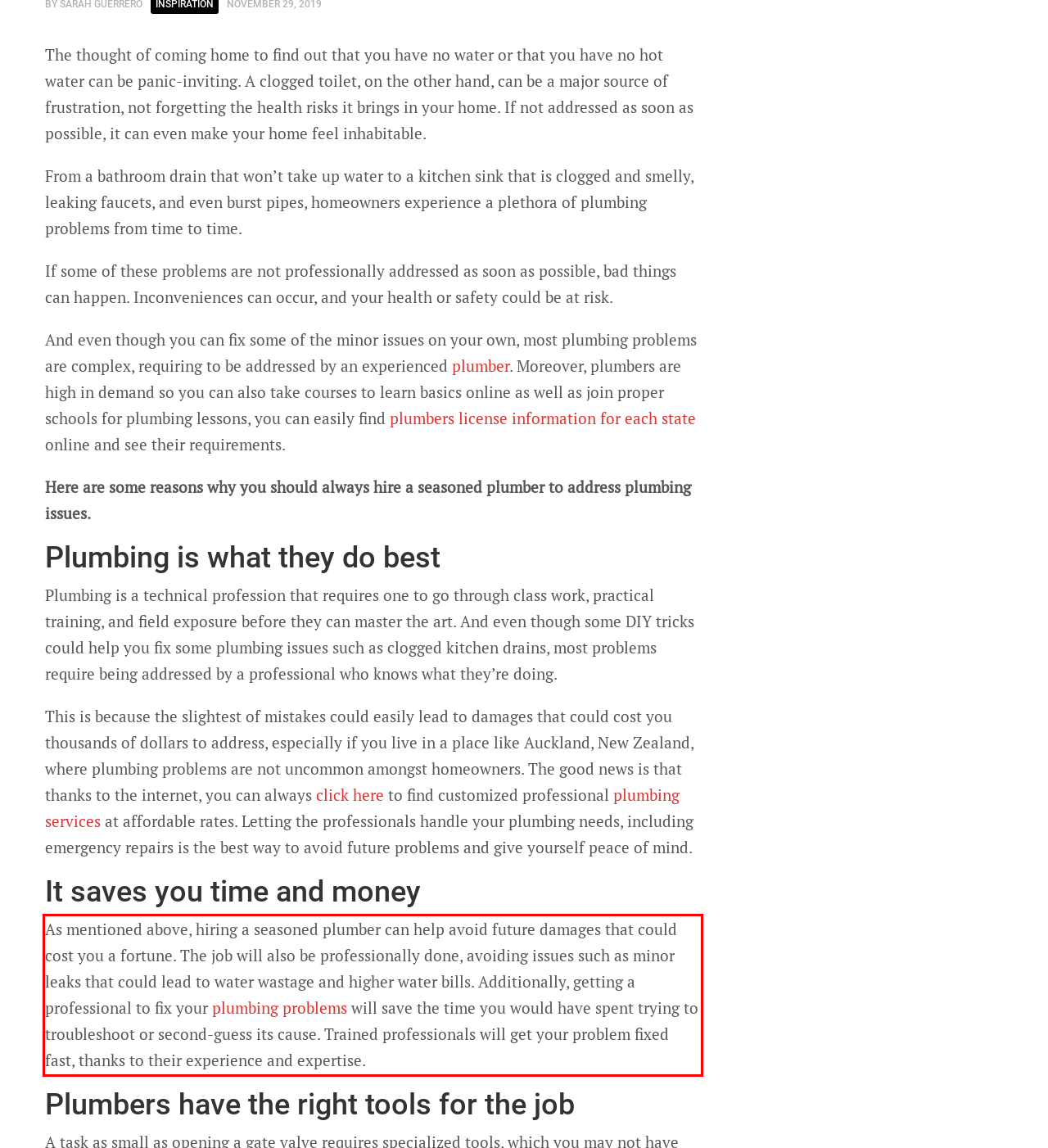You have a screenshot of a webpage where a UI element is enclosed in a red rectangle. Perform OCR to capture the text inside this red rectangle.

As mentioned above, hiring a seasoned plumber can help avoid future damages that could cost you a fortune. The job will also be professionally done, avoiding issues such as minor leaks that could lead to water wastage and higher water bills. Additionally, getting a professional to fix your plumbing problems will save the time you would have spent trying to troubleshoot or second-guess its cause. Trained professionals will get your problem fixed fast, thanks to their experience and expertise.